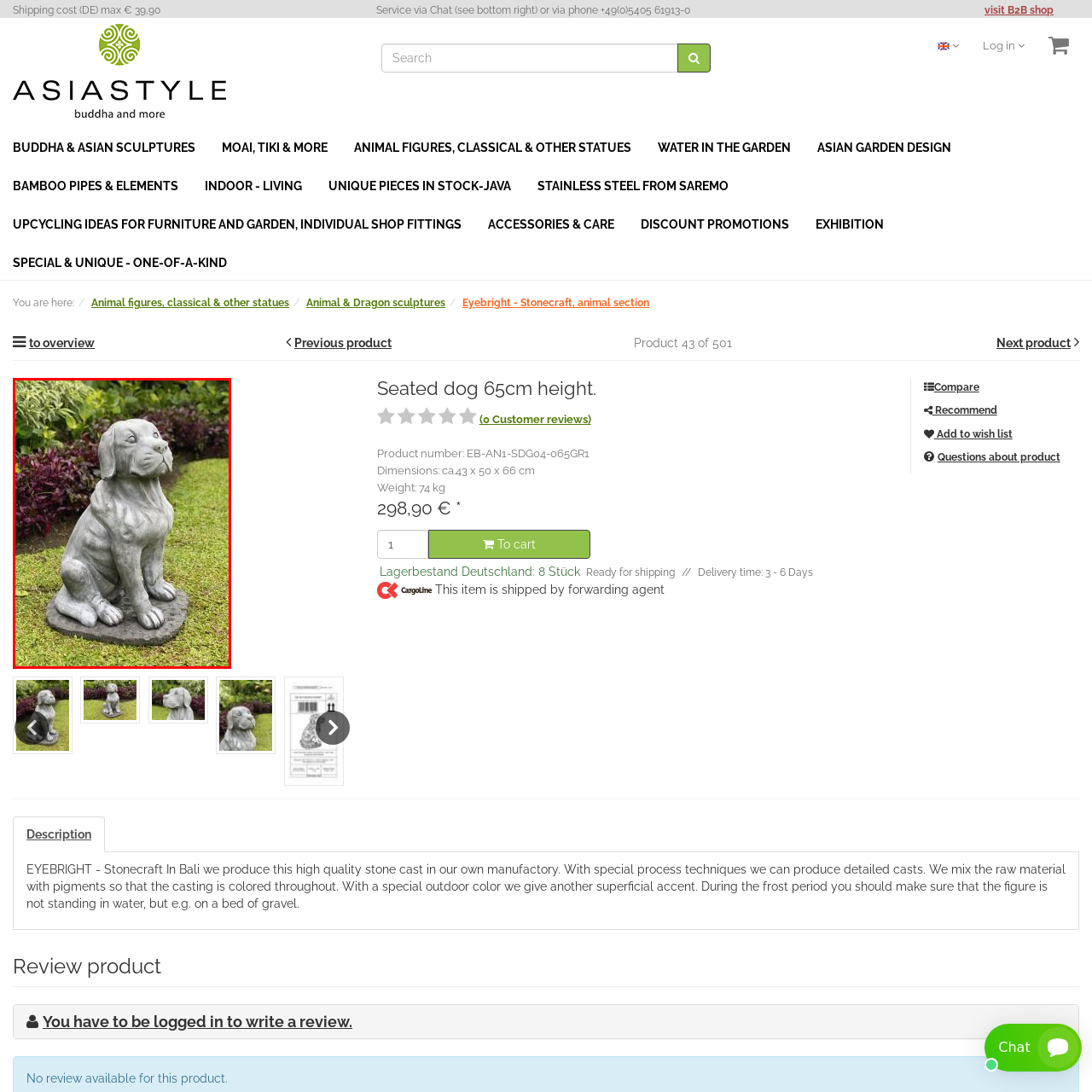Who might appreciate this sculpture?
Please examine the image highlighted within the red bounding box and respond to the question using a single word or phrase based on the image.

Animal lovers